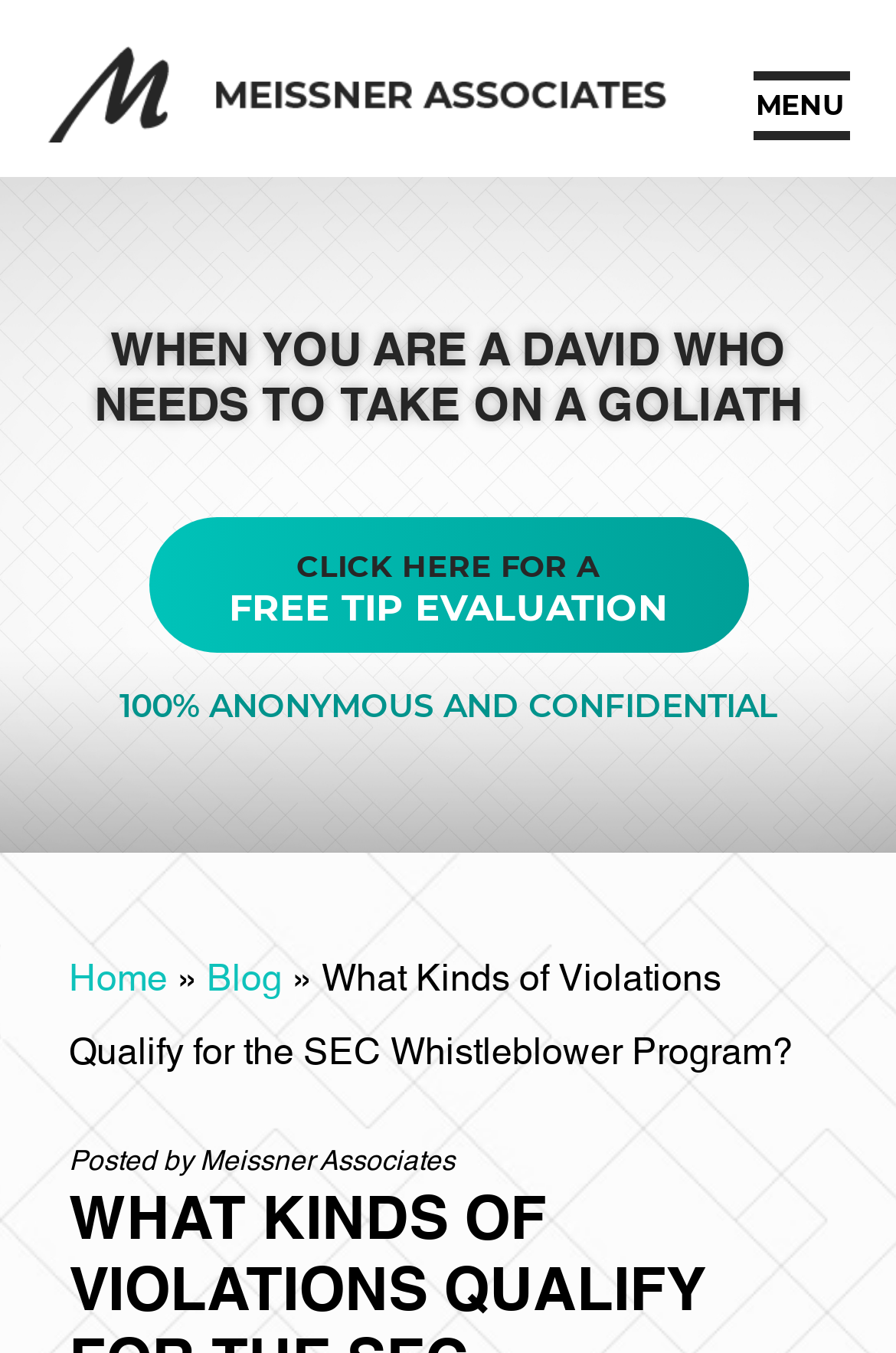Using the webpage screenshot, find the UI element described by Blog. Provide the bounding box coordinates in the format (top-left x, top-left y, bottom-right x, bottom-right y), ensuring all values are floating point numbers between 0 and 1.

[0.231, 0.712, 0.315, 0.74]